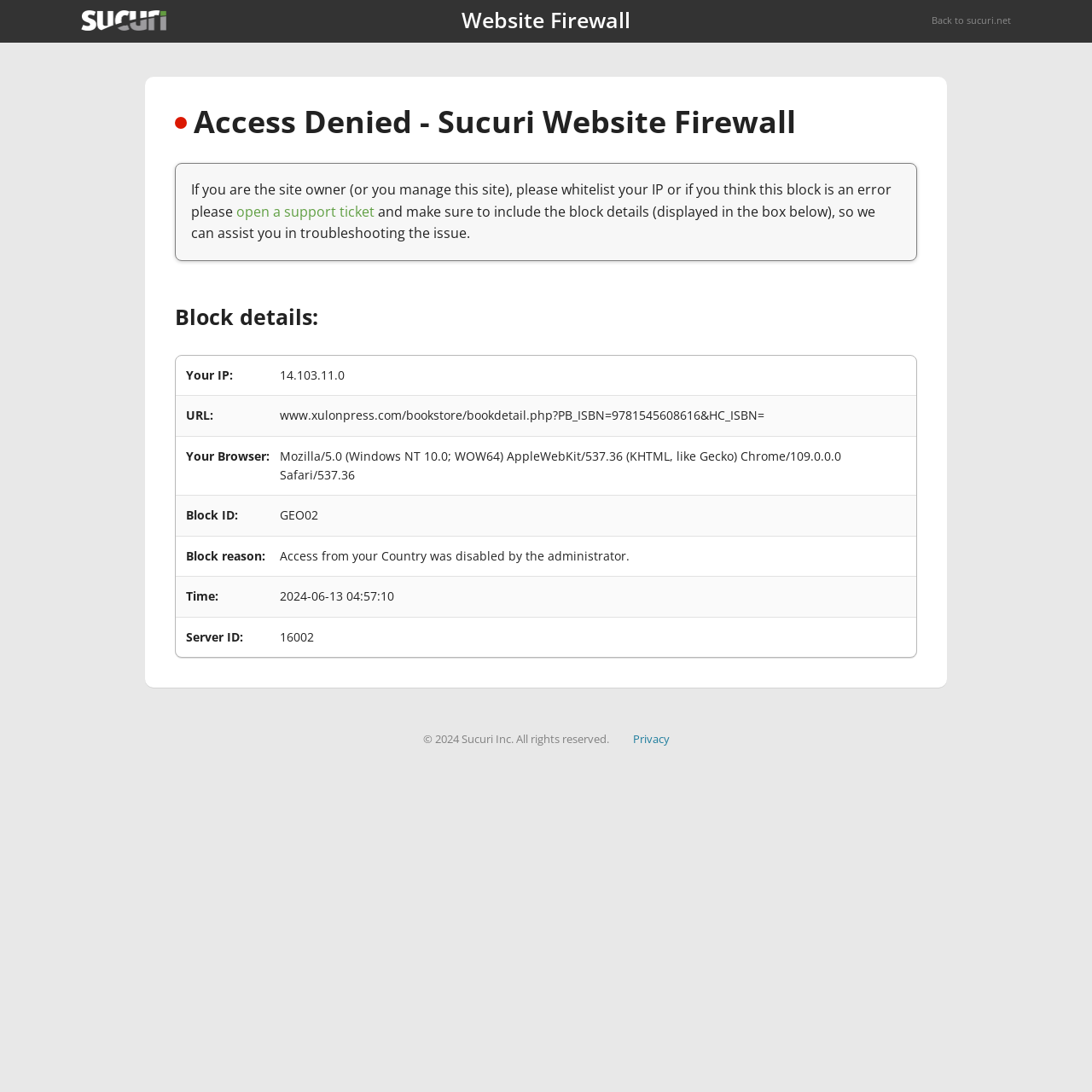Find the bounding box coordinates for the HTML element specified by: "Privacy".

[0.579, 0.669, 0.613, 0.684]